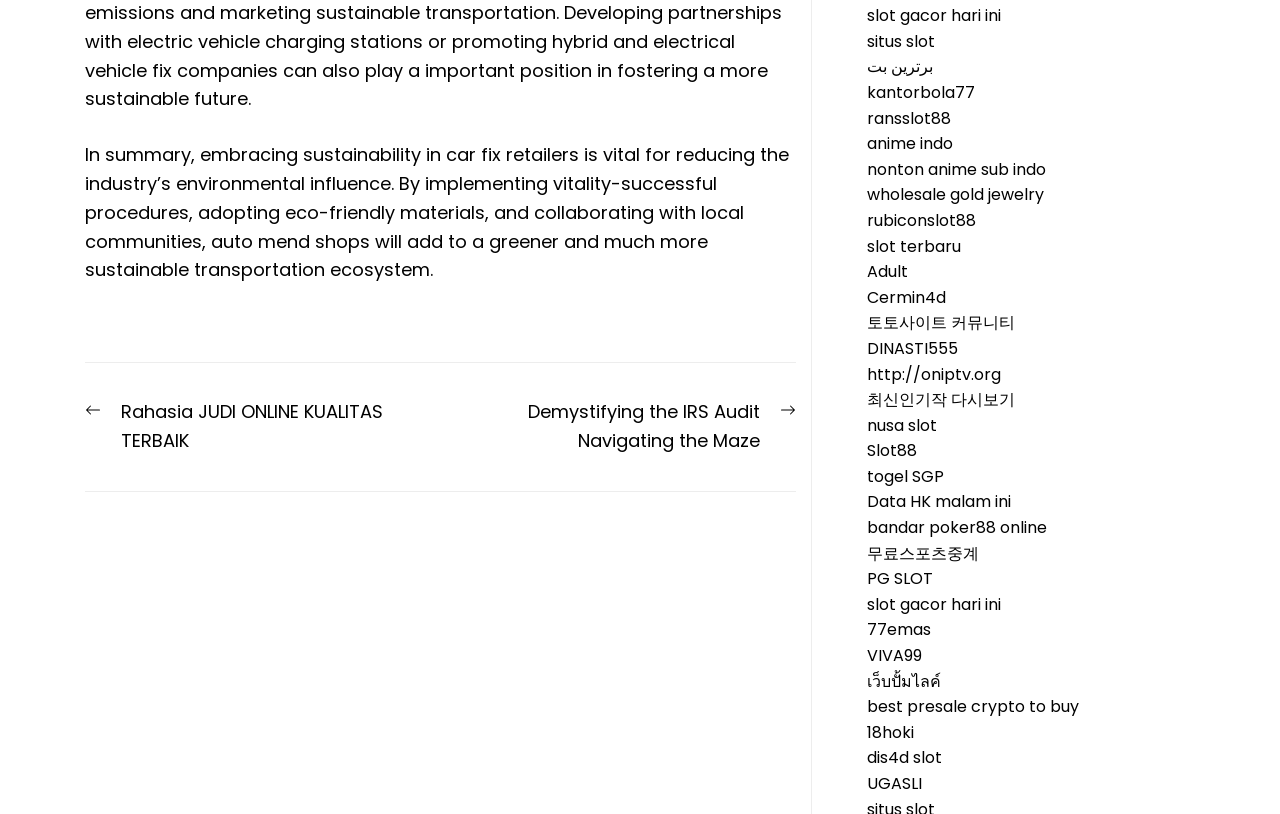Indicate the bounding box coordinates of the clickable region to achieve the following instruction: "Explore 'برترین بت'."

[0.677, 0.068, 0.729, 0.096]